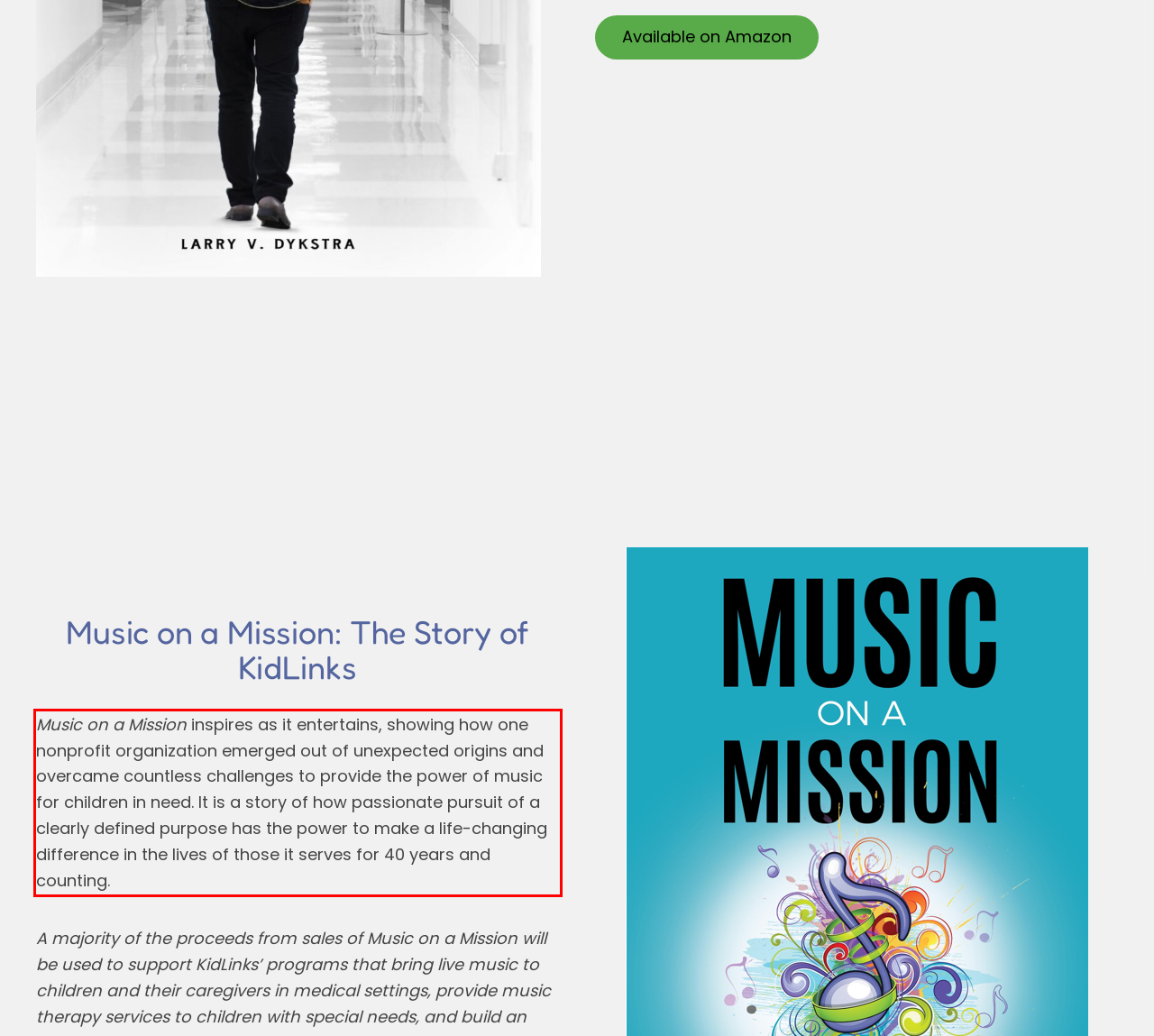Using the webpage screenshot, recognize and capture the text within the red bounding box.

Music on a Mission inspires as it entertains, showing how one nonprofit organization emerged out of unexpected origins and overcame countless challenges to provide the power of music for children in need. It is a story of how passionate pursuit of a clearly defined purpose has the power to make a life-changing difference in the lives of those it serves for 40 years and counting.